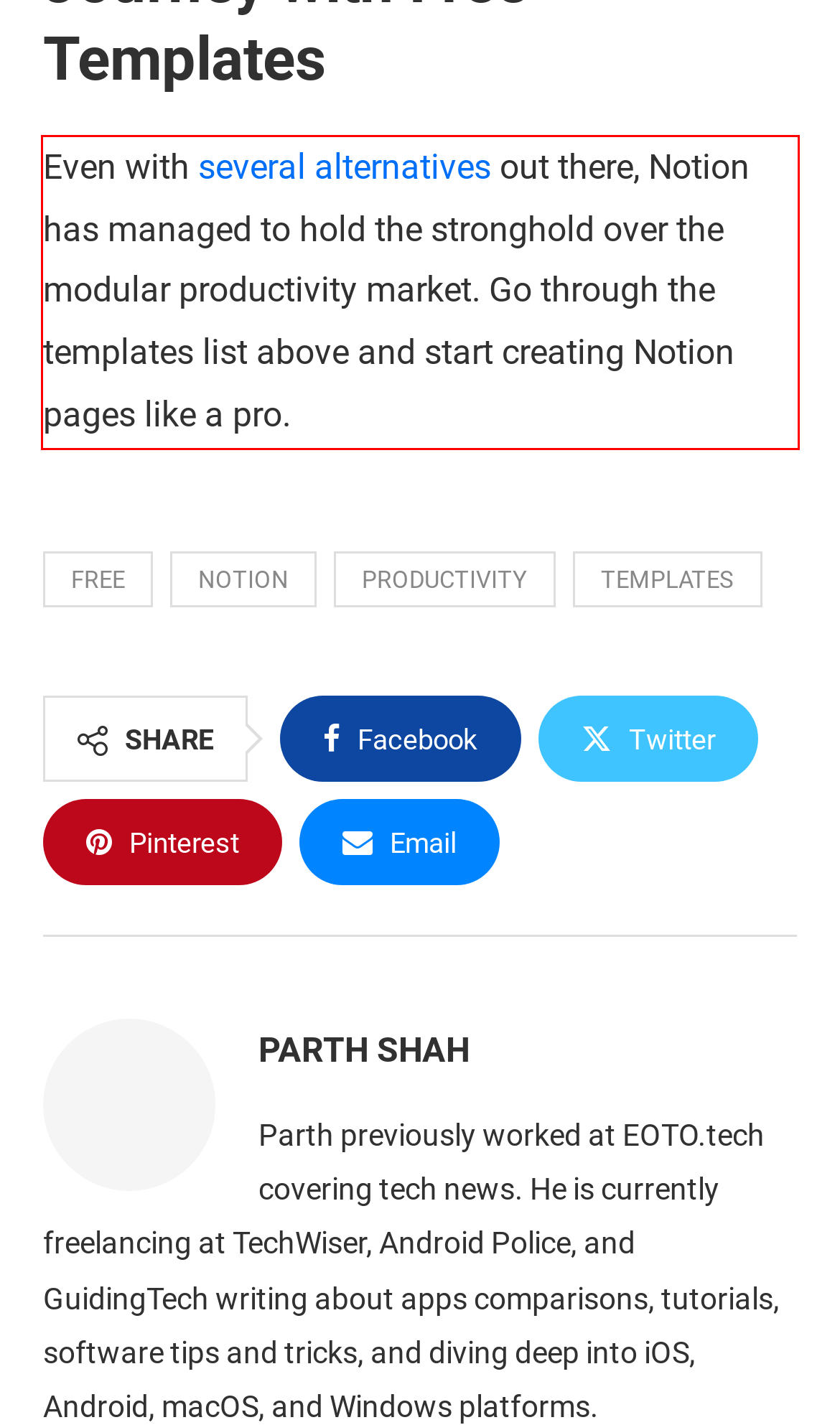You have a screenshot of a webpage where a UI element is enclosed in a red rectangle. Perform OCR to capture the text inside this red rectangle.

Even with several alternatives out there, Notion has managed to hold the stronghold over the modular productivity market. Go through the templates list above and start creating Notion pages like a pro.